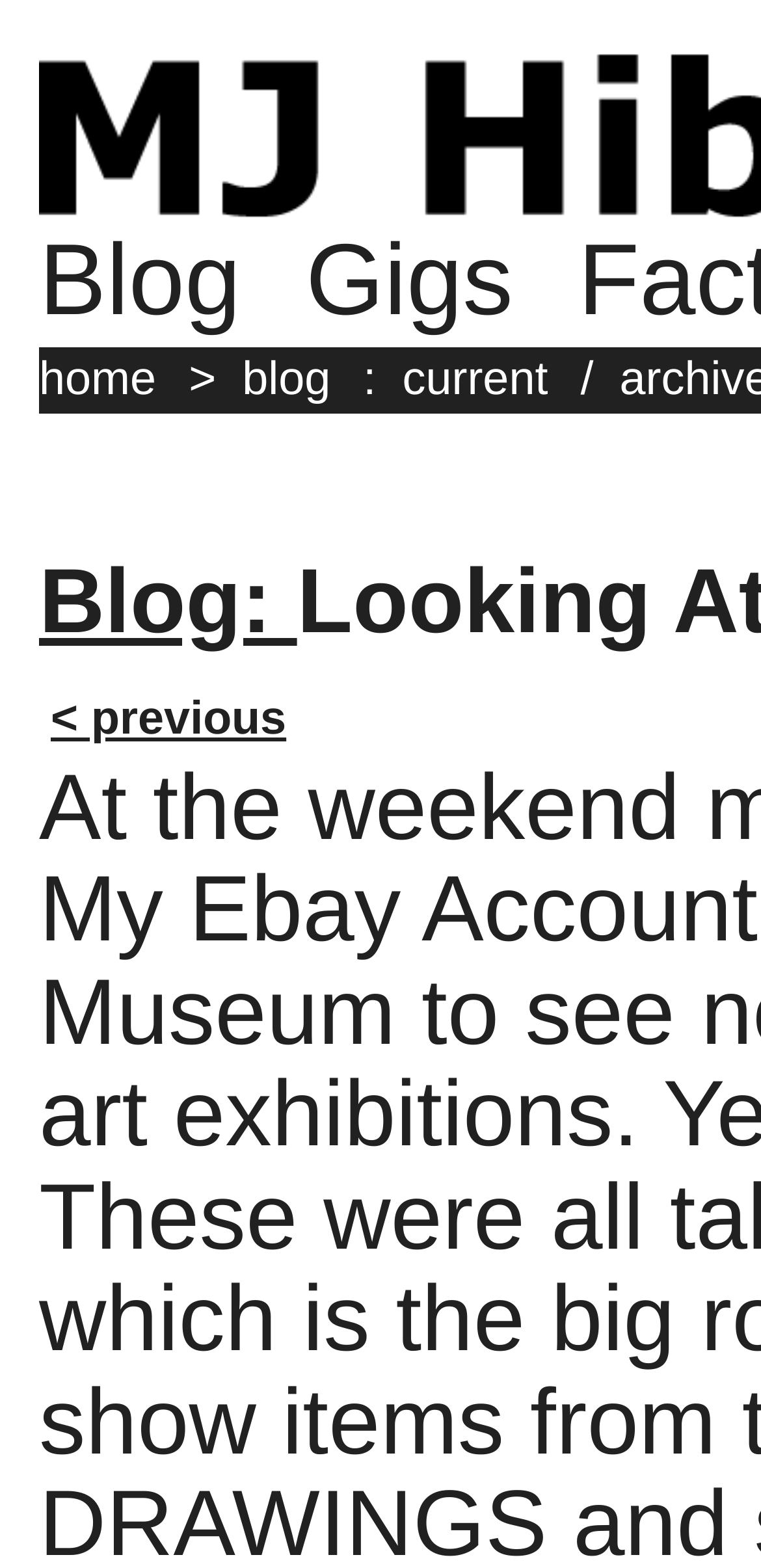Please determine the primary heading and provide its text.

Blog: Looking At Some Drawings